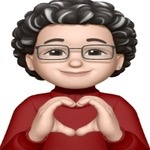Give an elaborate caption for the image.

The image features a friendly character with curly hair and glasses, wearing a vibrant red sweater. This character is forming a heart shape with their hands, conveying a gesture of love and kindness. The character's warm smile suggests a welcoming and cheerful personality, likely representing a "Sim Veteran" in a gaming context. This avatar embodies a sense of community and affection, often associated with players who enjoy sharing experiences and engaging with others in online environments.